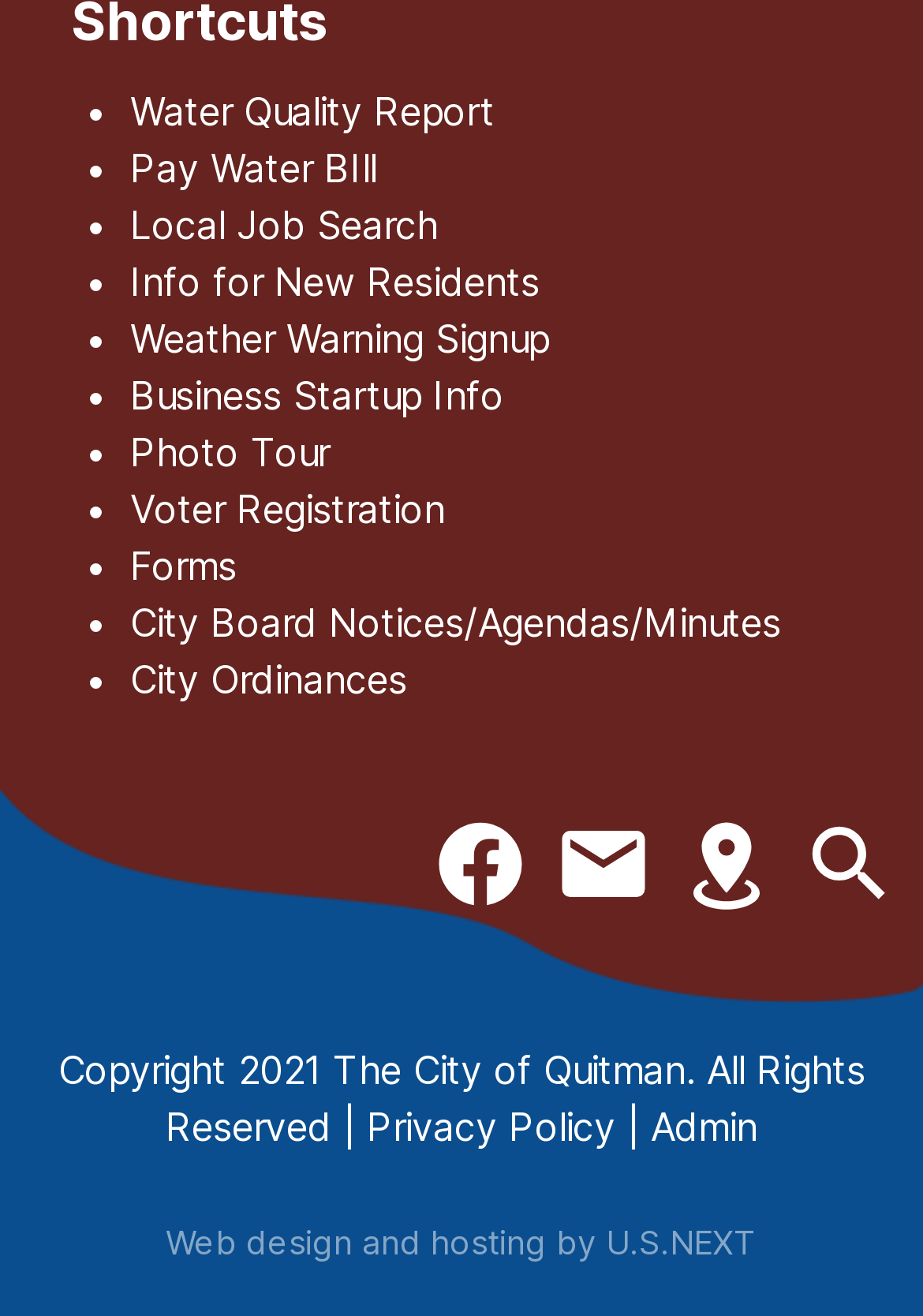Bounding box coordinates are specified in the format (top-left x, top-left y, bottom-right x, bottom-right y). All values are floating point numbers bounded between 0 and 1. Please provide the bounding box coordinate of the region this sentence describes: Forms

[0.141, 0.412, 0.256, 0.448]